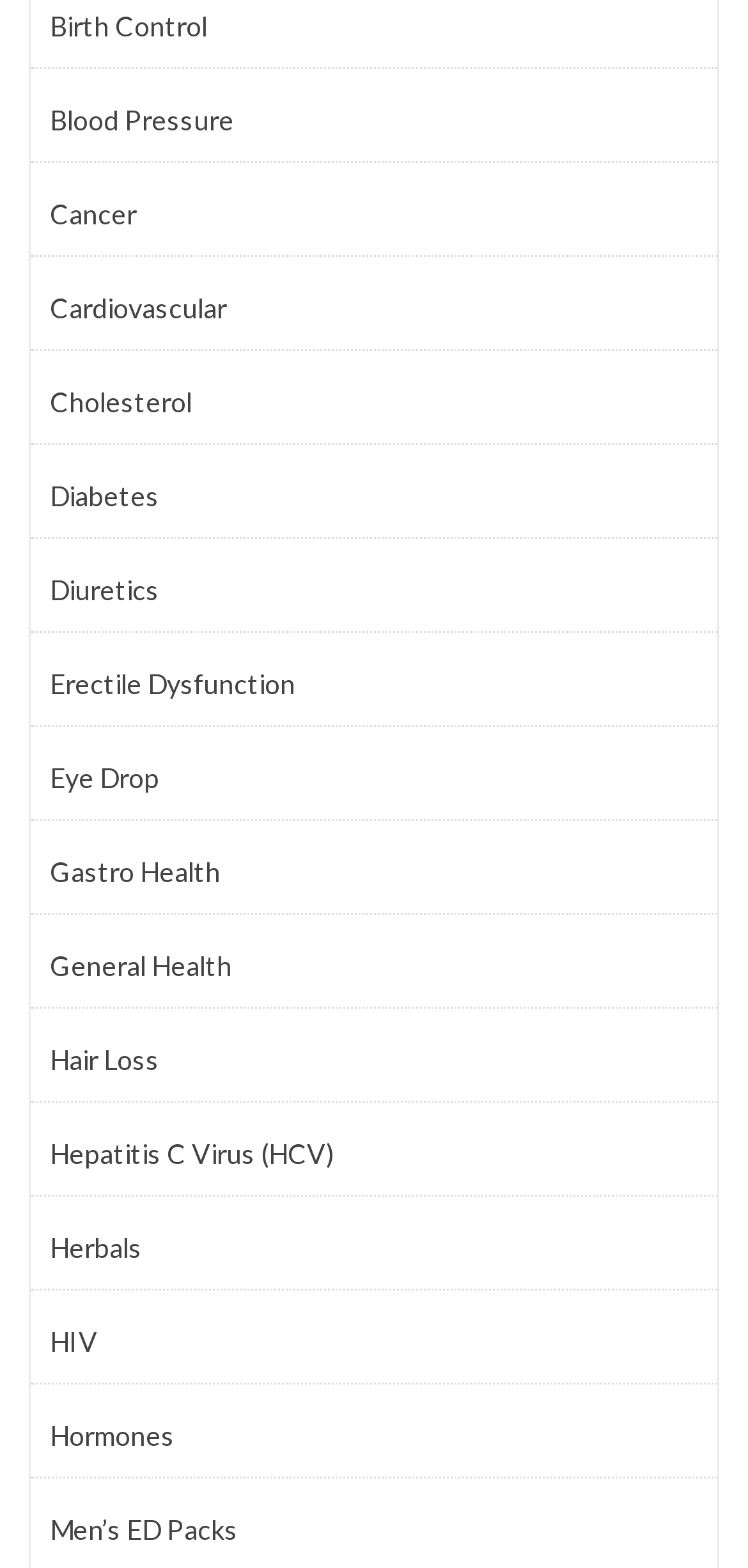Please determine the bounding box coordinates for the UI element described as: "Hepatitis C Virus (HCV)".

[0.067, 0.722, 0.933, 0.75]